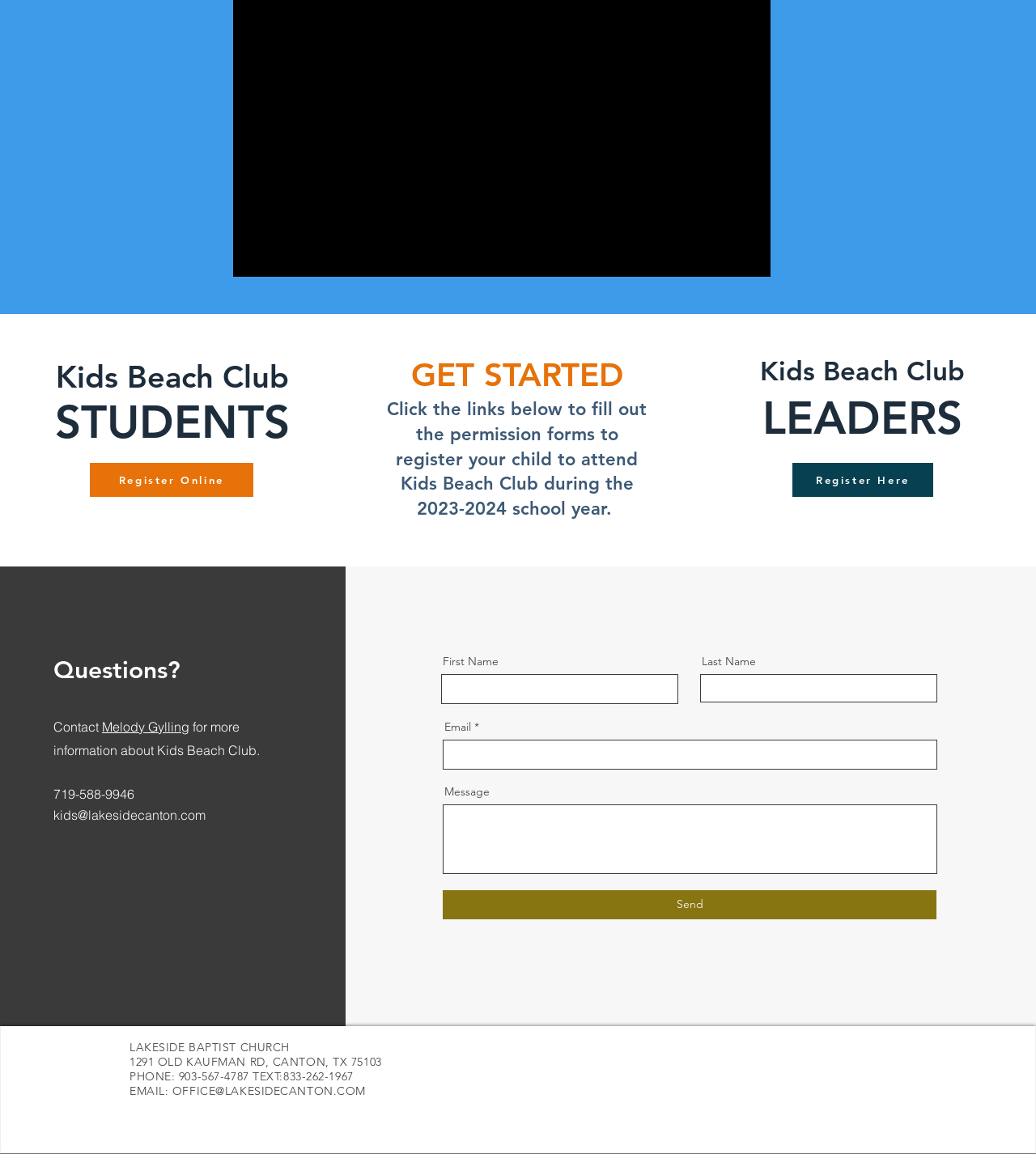Determine the bounding box coordinates of the UI element described below. Use the format (top-left x, top-left y, bottom-right x, bottom-right y) with floating point numbers between 0 and 1: aria-label="Facebook"

[0.742, 0.9, 0.796, 0.949]